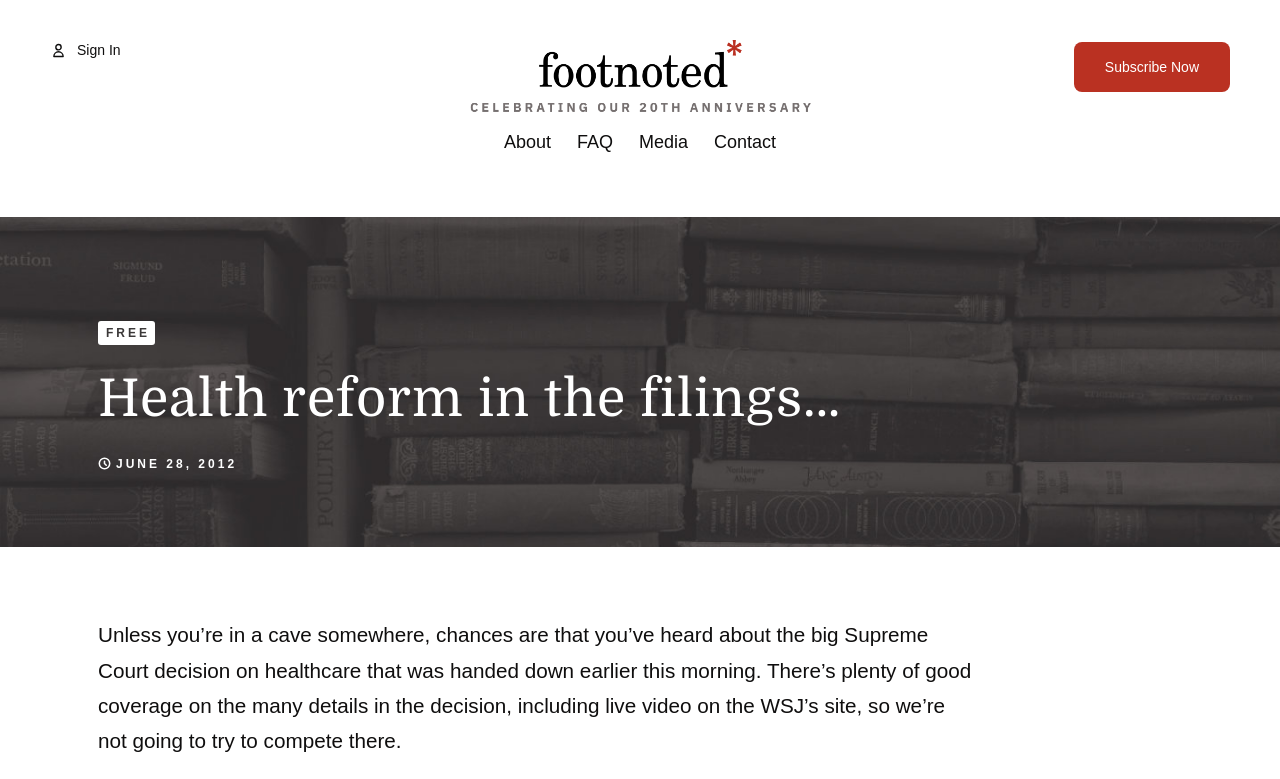Identify the bounding box for the UI element described as: "Media". The coordinates should be four float numbers between 0 and 1, i.e., [left, top, right, bottom].

[0.489, 0.15, 0.548, 0.214]